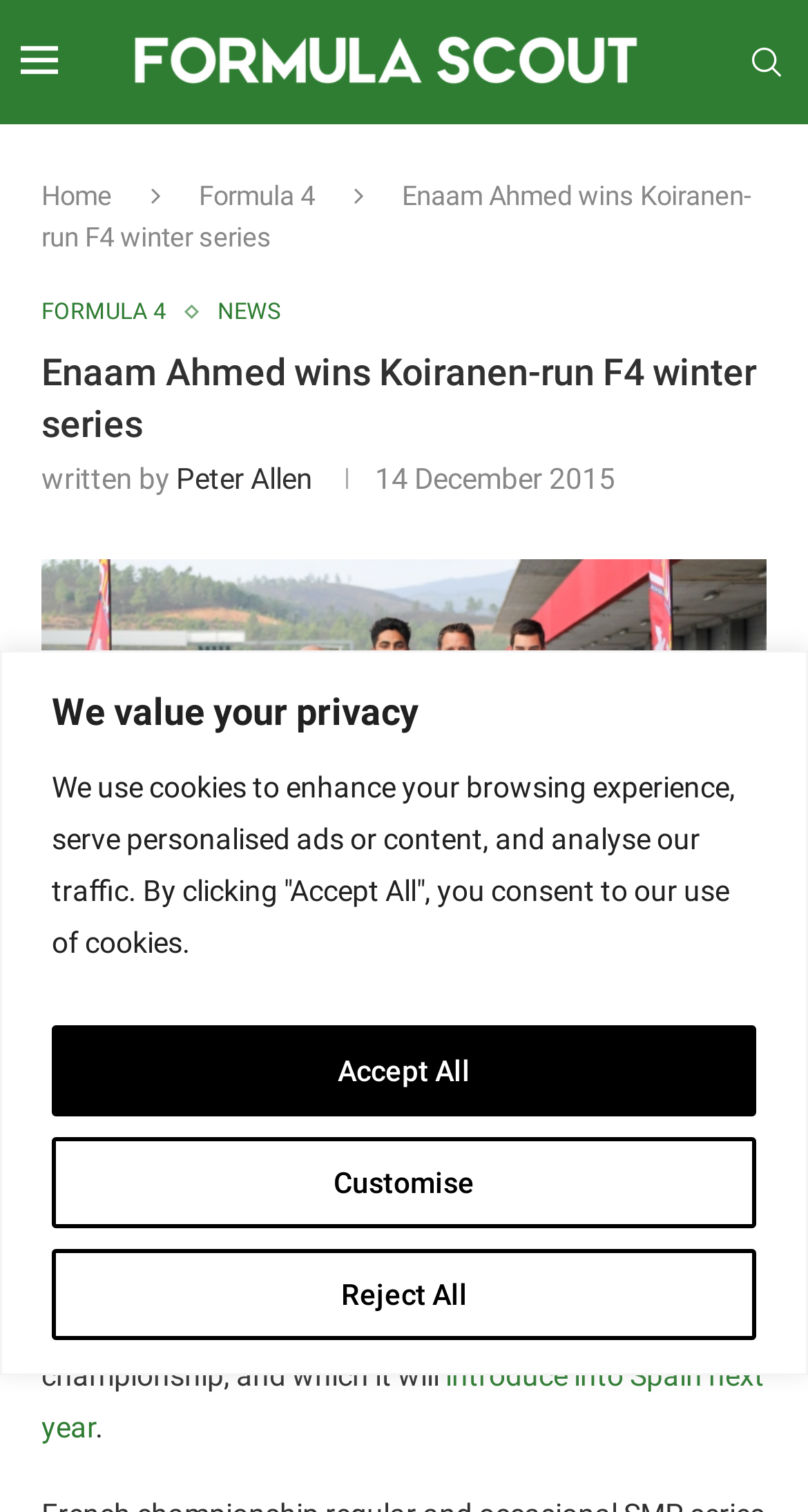Provide a short answer to the following question with just one word or phrase: What is the type of cars used in the races?

Tatuus-Abarth F4 cars